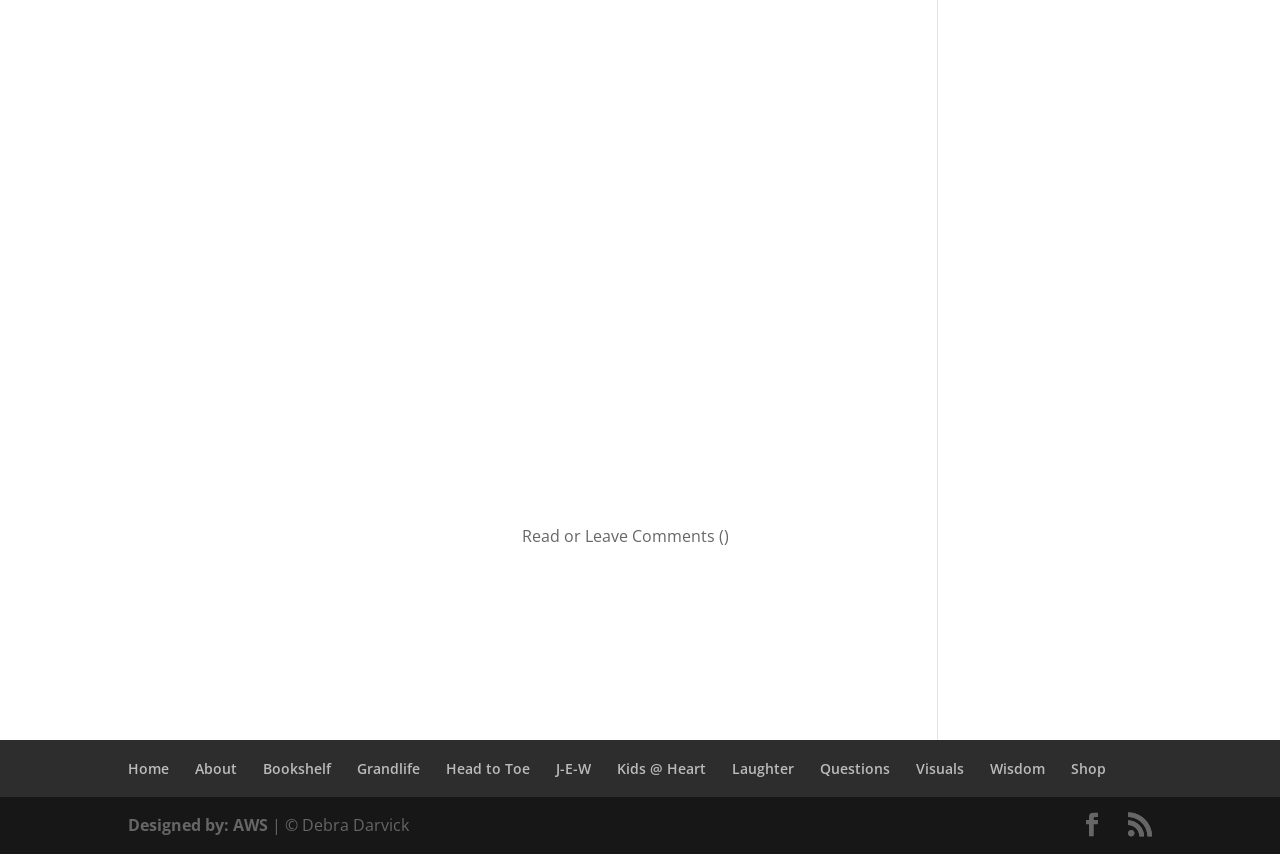Specify the bounding box coordinates of the area to click in order to follow the given instruction: "go to shop."

[0.837, 0.889, 0.864, 0.911]